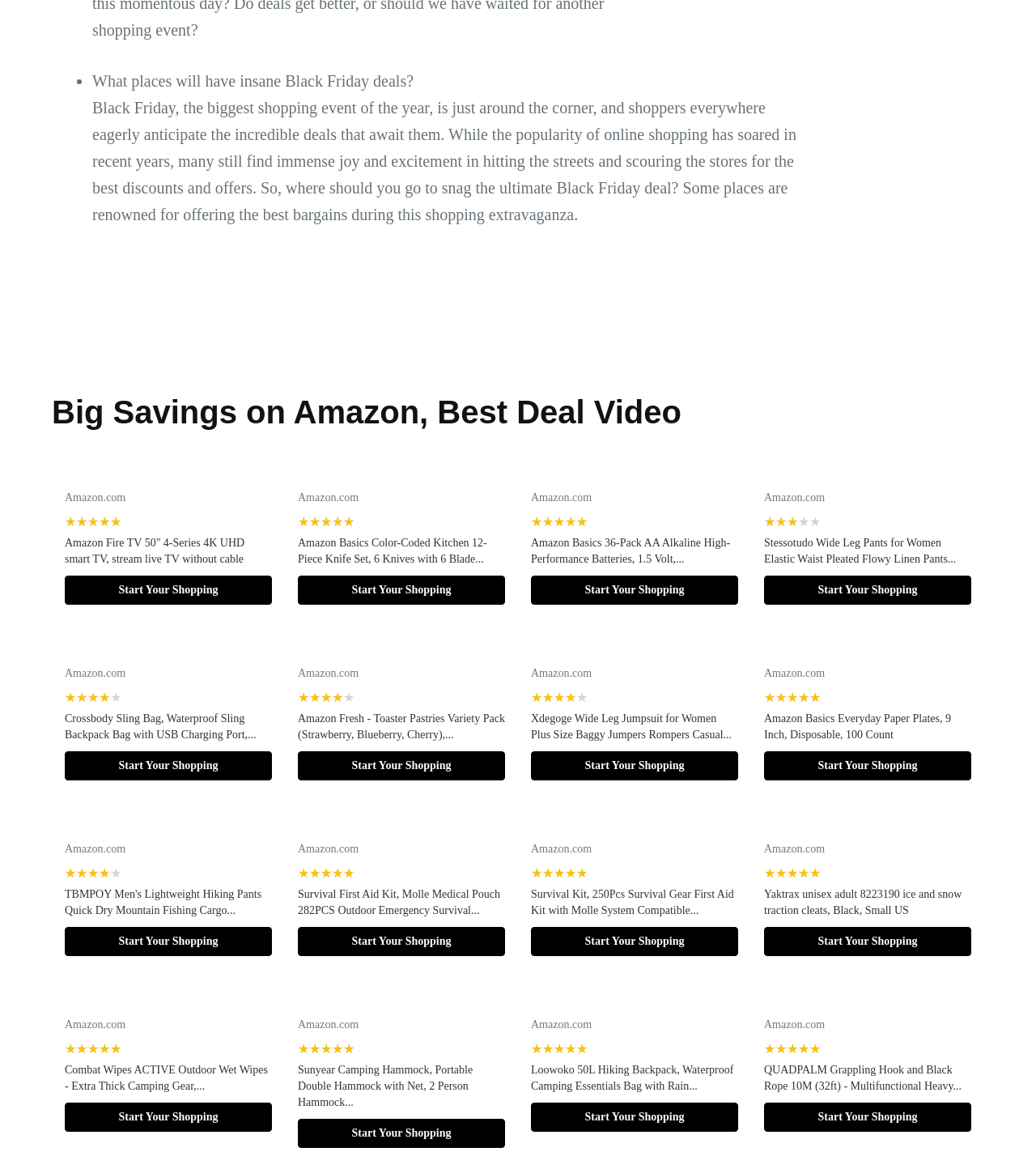Please determine the bounding box coordinates of the clickable area required to carry out the following instruction: "Learn more about Amazon Fire TV 50" 4-Series 4K UHD smart TV". The coordinates must be four float numbers between 0 and 1, represented as [left, top, right, bottom].

[0.062, 0.389, 0.262, 0.485]